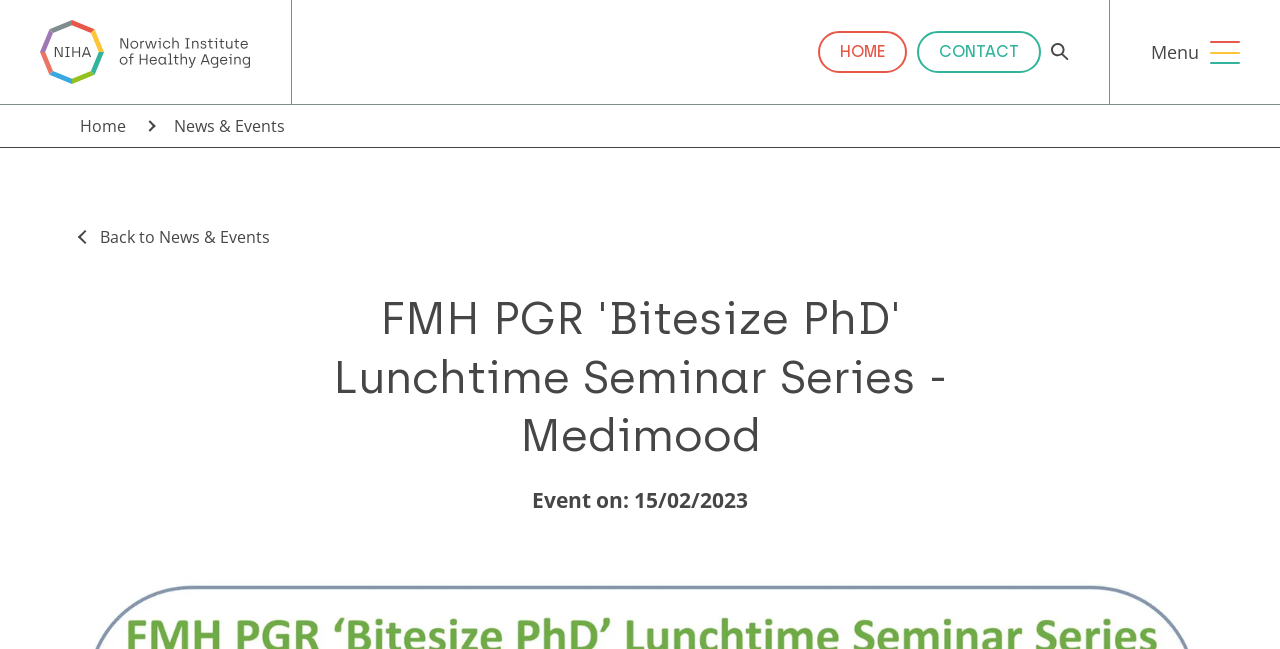Given the description: "Back to News & Events", determine the bounding box coordinates of the UI element. The coordinates should be formatted as four float numbers between 0 and 1, [left, top, right, bottom].

[0.062, 0.347, 0.211, 0.384]